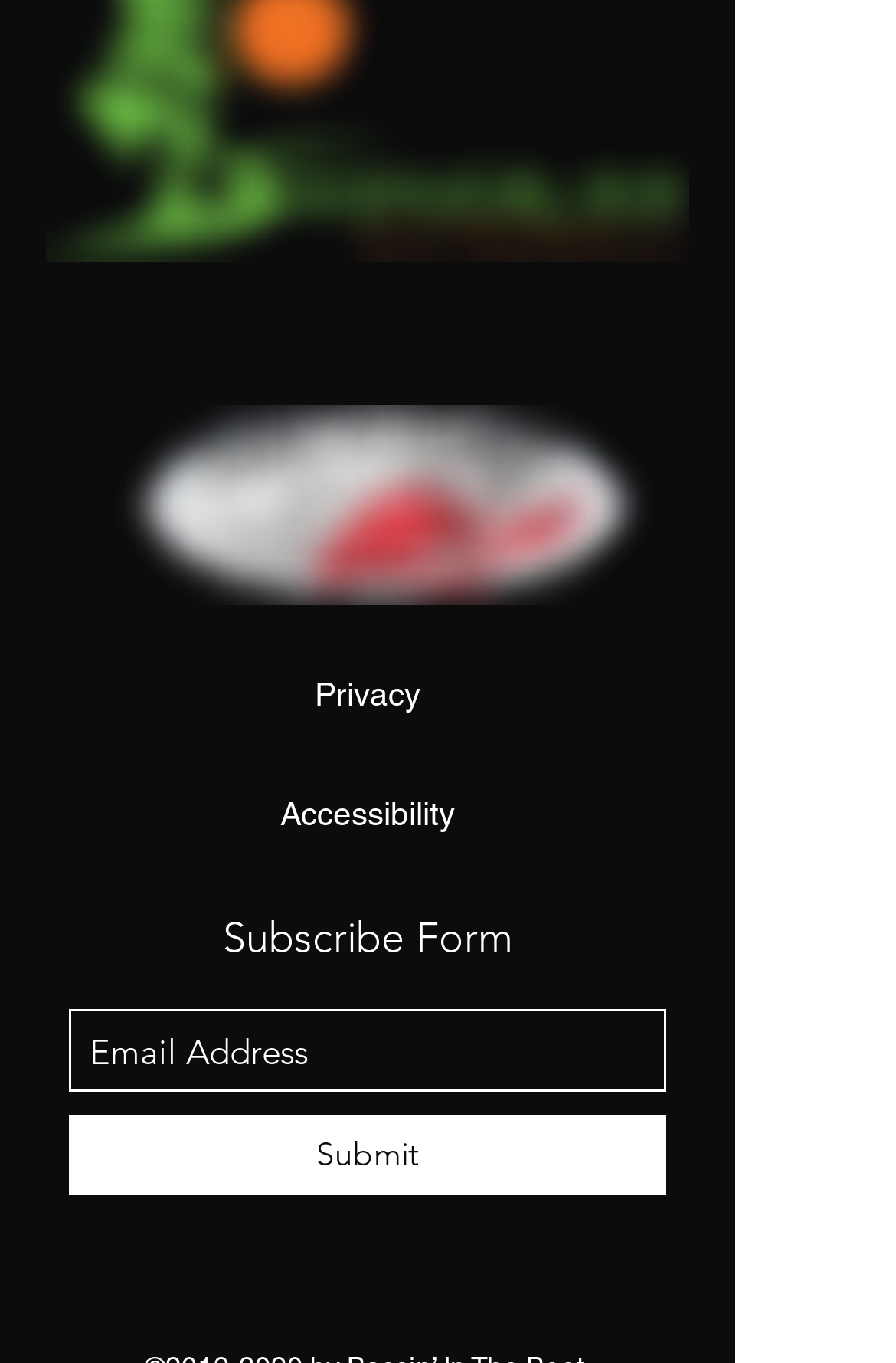Where is the social bar located?
Answer the question with detailed information derived from the image.

I determined the location of the social bar by analyzing the bounding box coordinates of the list element with the description 'Social Bar' which is [0.308, 0.918, 0.513, 0.951]. The y1 coordinate is close to 1, indicating that it is located at the top of the page, and the x1 coordinate is around 0.3, indicating that it is located at the right side of the page.